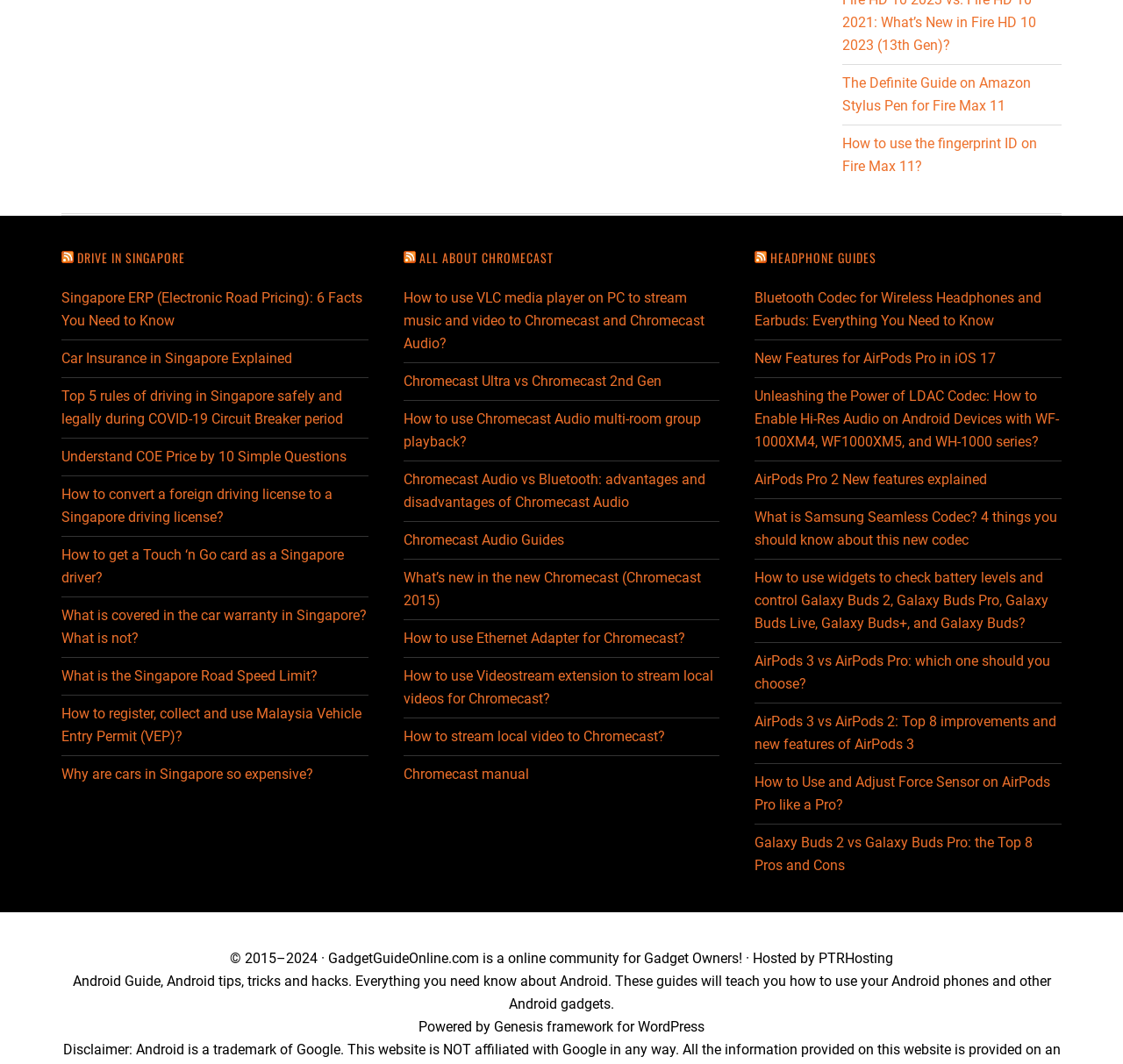Predict the bounding box of the UI element based on the description: "Chromecast manual". The coordinates should be four float numbers between 0 and 1, formatted as [left, top, right, bottom].

[0.359, 0.72, 0.471, 0.735]